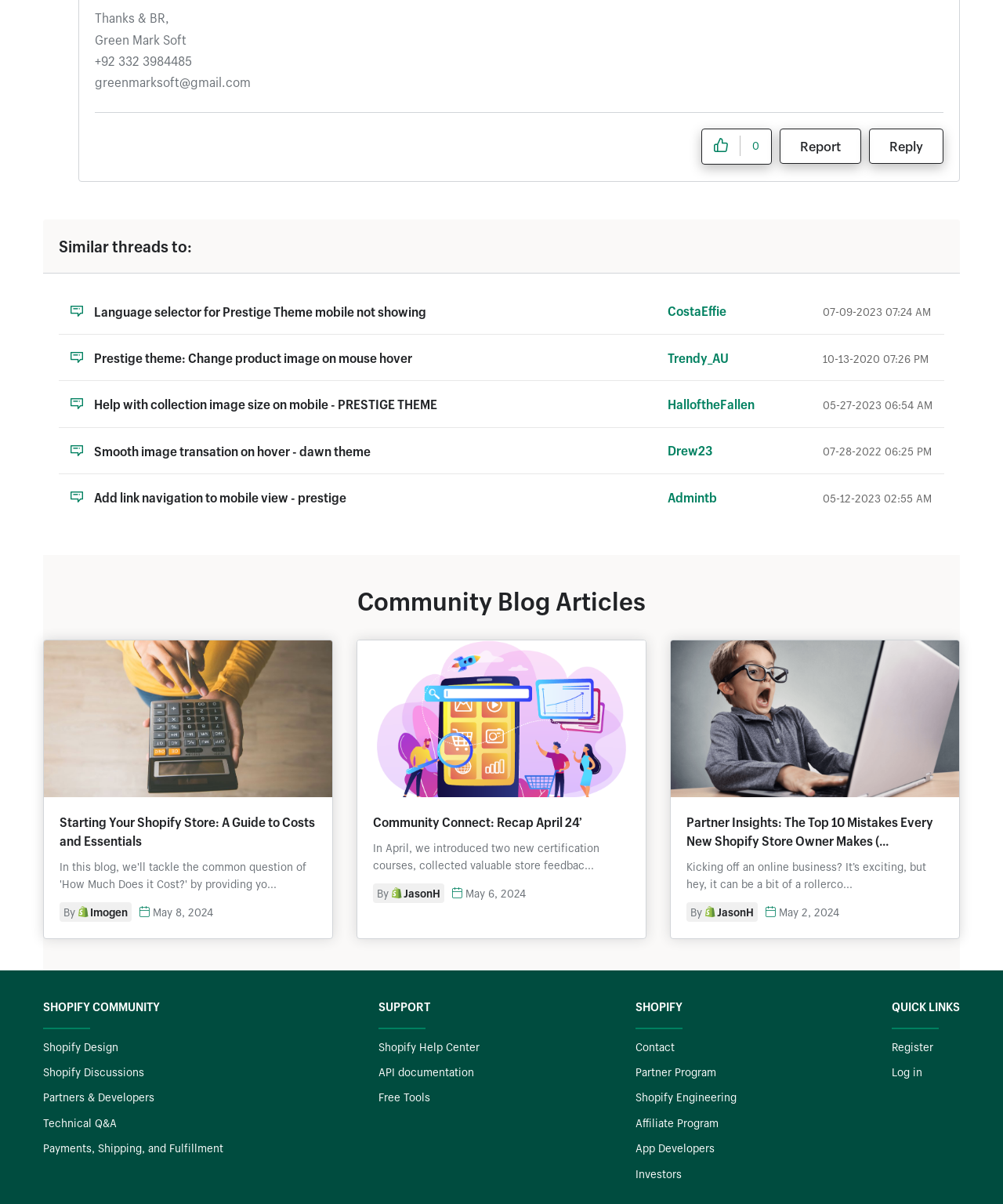Identify the bounding box coordinates of the section to be clicked to complete the task described by the following instruction: "Read the 'Community Blog Articles'". The coordinates should be four float numbers between 0 and 1, formatted as [left, top, right, bottom].

[0.043, 0.487, 0.957, 0.512]